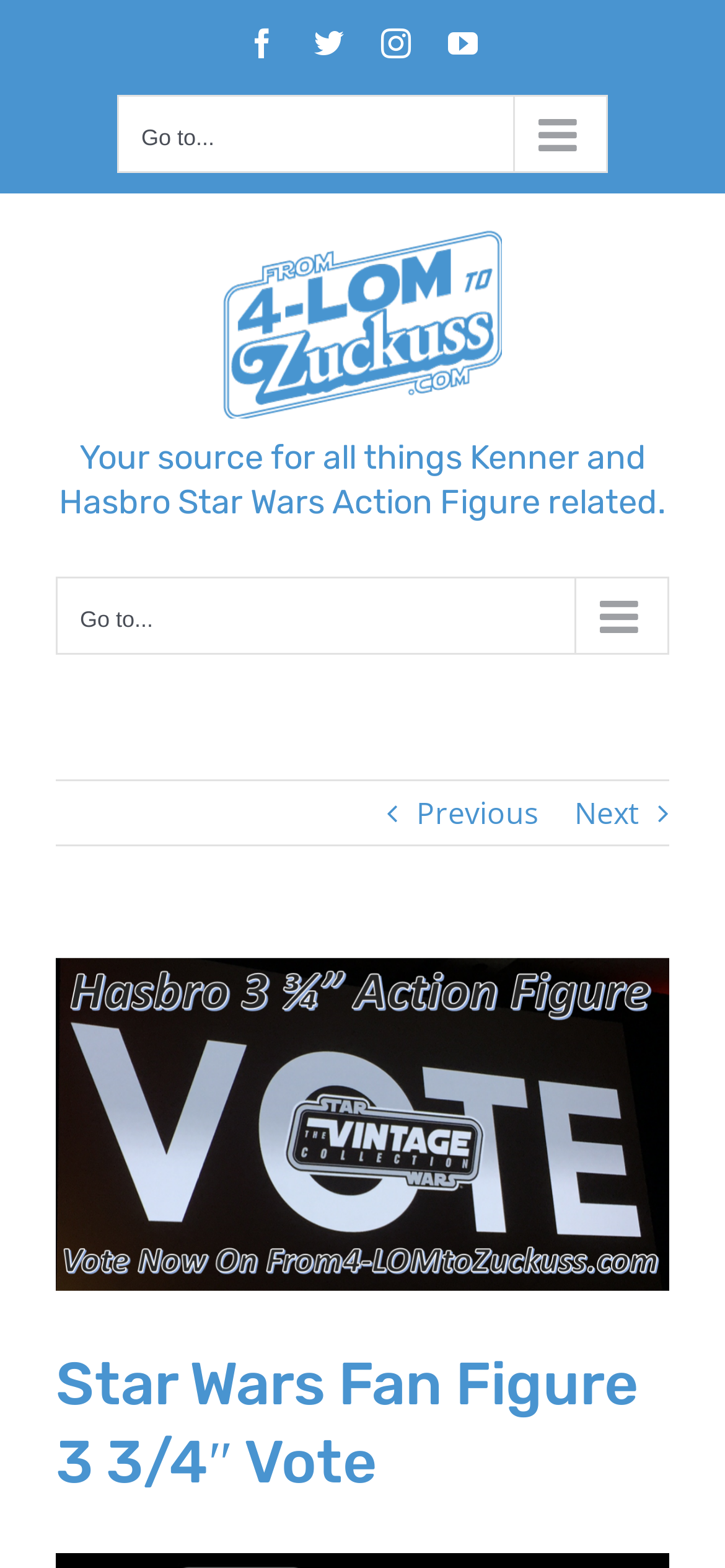How many navigation menus are there?
Using the visual information from the image, give a one-word or short-phrase answer.

2